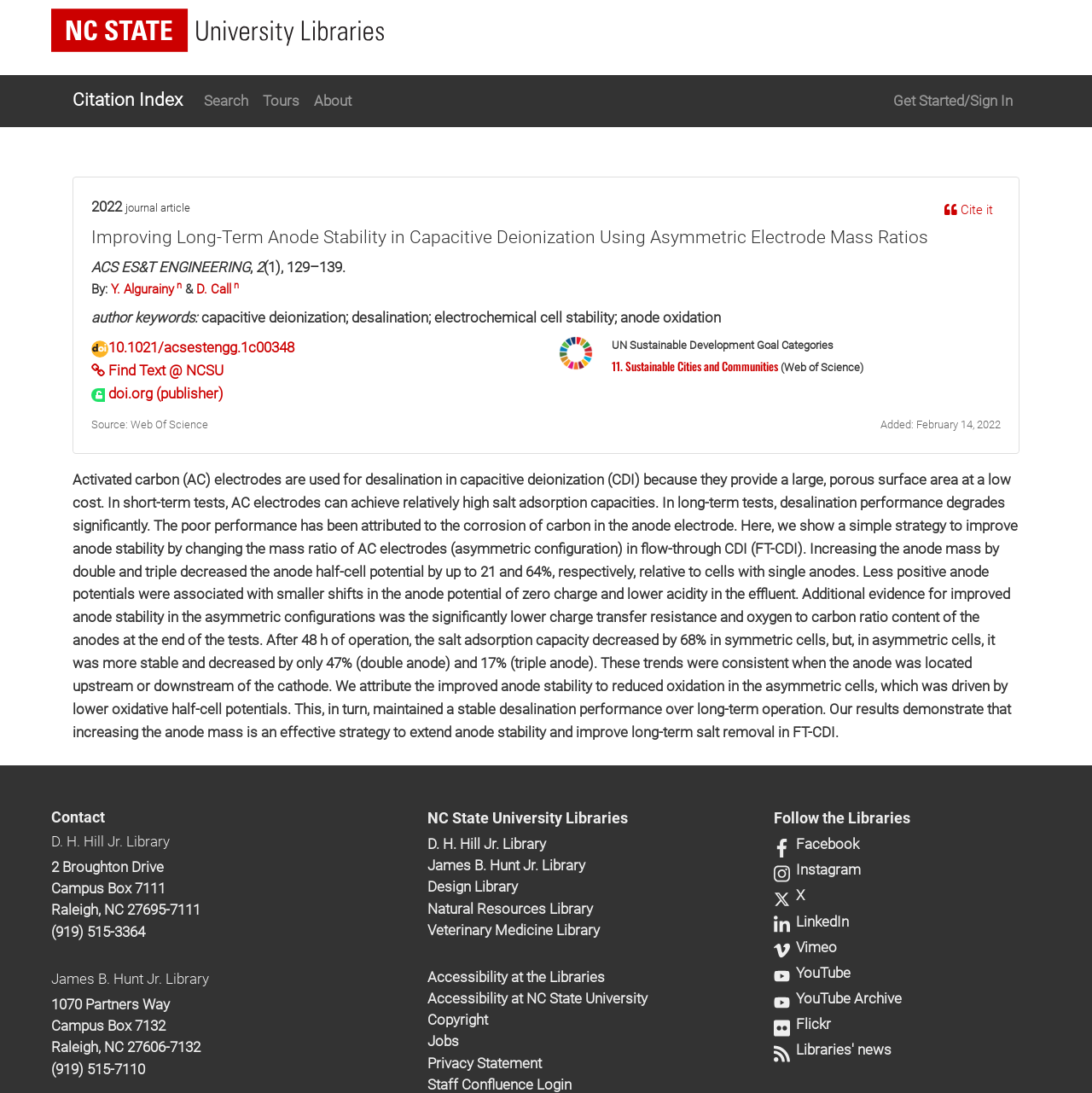Identify the bounding box coordinates of the section that should be clicked to achieve the task described: "Find Text @ NCSU".

[0.084, 0.331, 0.205, 0.347]